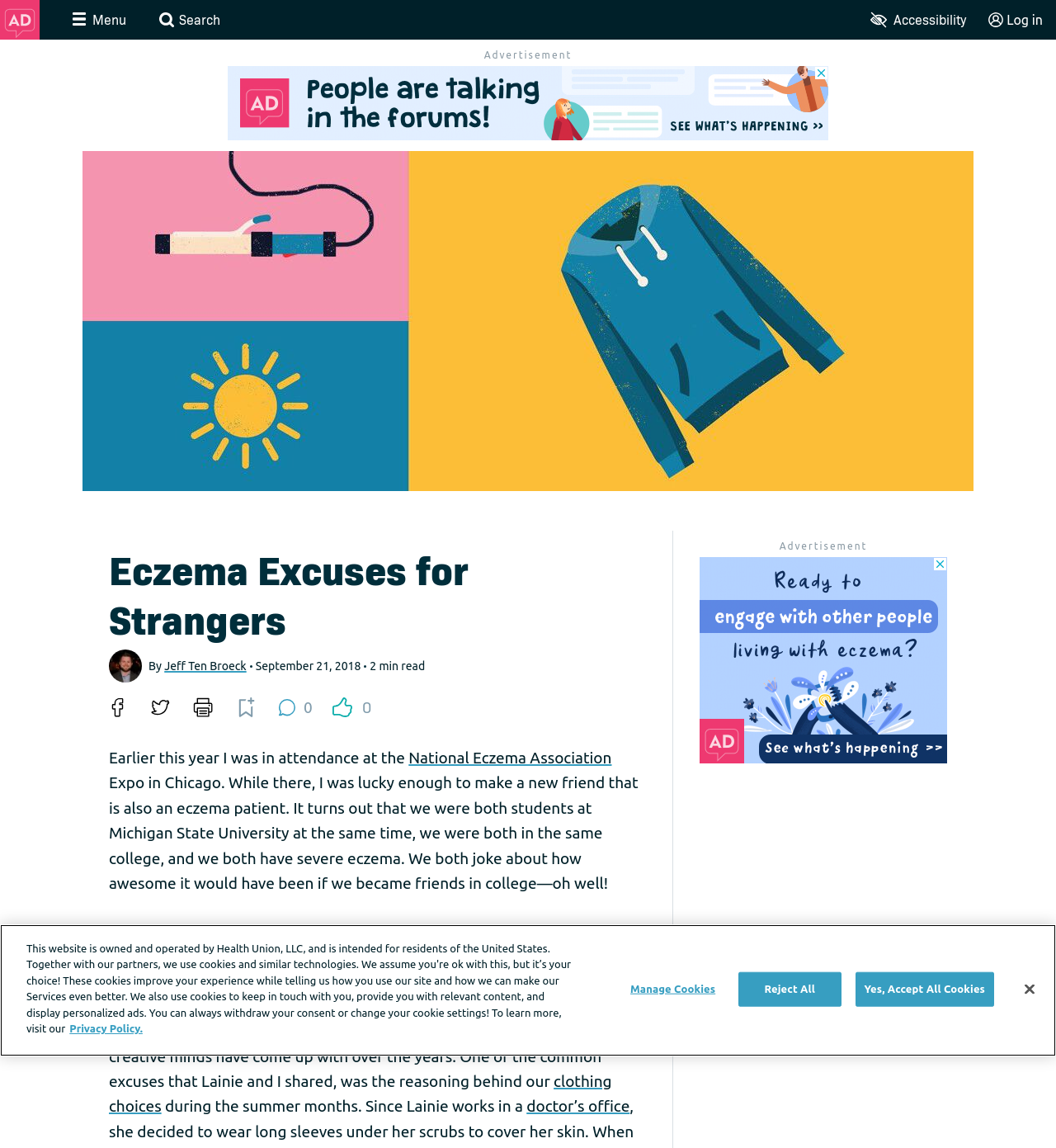Create an elaborate caption that covers all aspects of the webpage.

This webpage is about eczema and the social stigma surrounding it. At the top, there is a navigation menu with buttons for site navigation, search, accessibility tools, and login. To the left of the navigation menu, there is a logo image for AtopicDermatitis.net. 

Below the navigation menu, there is a heading that reads "Eczema Excuses for Strangers" followed by the author's name, Jeff Ten Broeck, and the date of publication, September 21, 2018. There are also social media sharing buttons and a button to print the page.

The main content of the webpage is an article that discusses the social stigma of eczema and how people often hide their condition with clothing or clever excuses. The article is divided into sections, with headings such as "Eczema excuses, excuses". There are also links to other relevant articles, such as the National Eczema Association.

Throughout the article, there are advertisements displayed in iframes. At the bottom of the page, there is a cookie banner with buttons to manage cookies, reject all, accept all, and close.